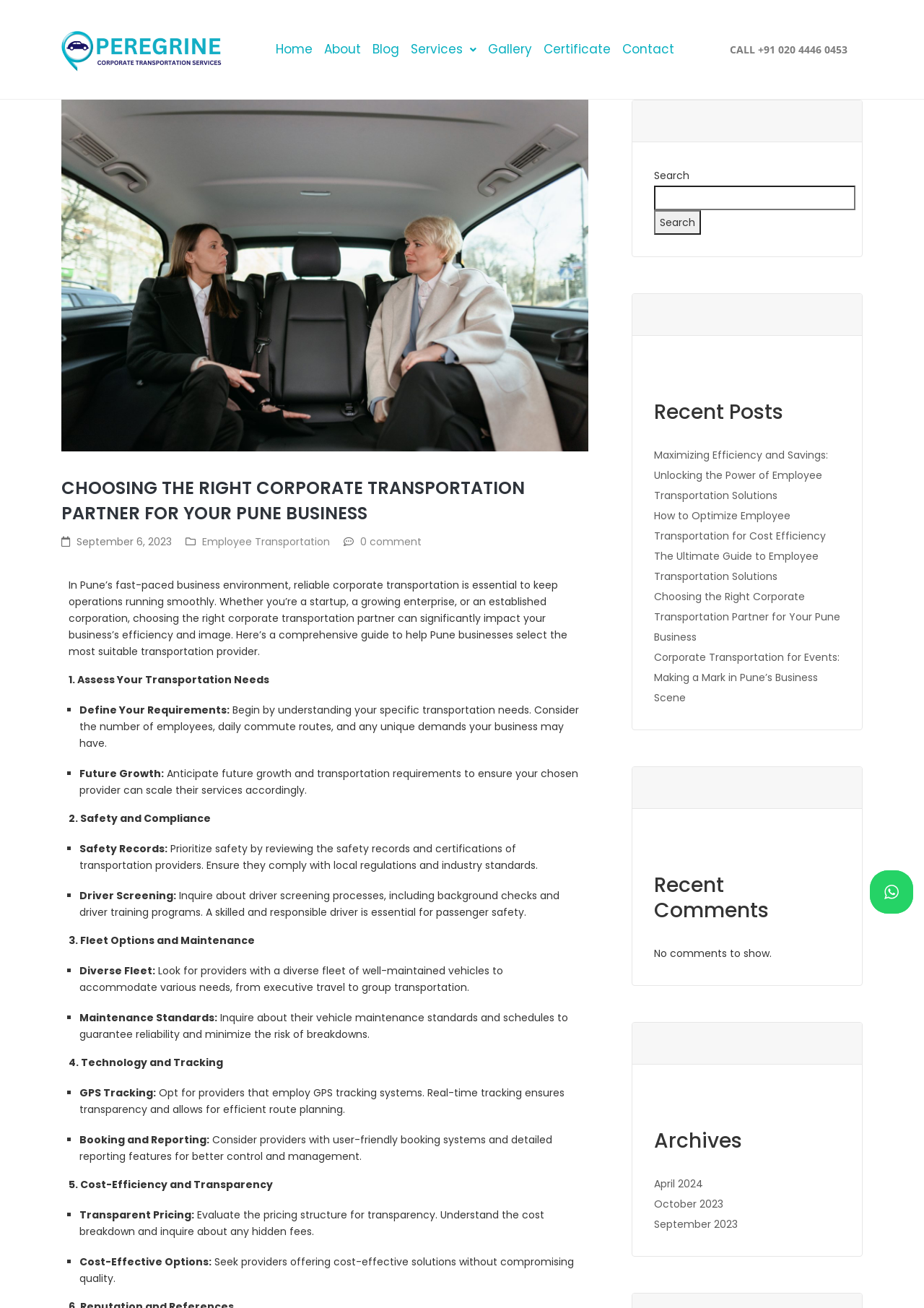Extract the bounding box coordinates of the UI element described by: "Call +91 020 4446 0453". The coordinates should include four float numbers ranging from 0 to 1, e.g., [left, top, right, bottom].

[0.79, 0.032, 0.917, 0.043]